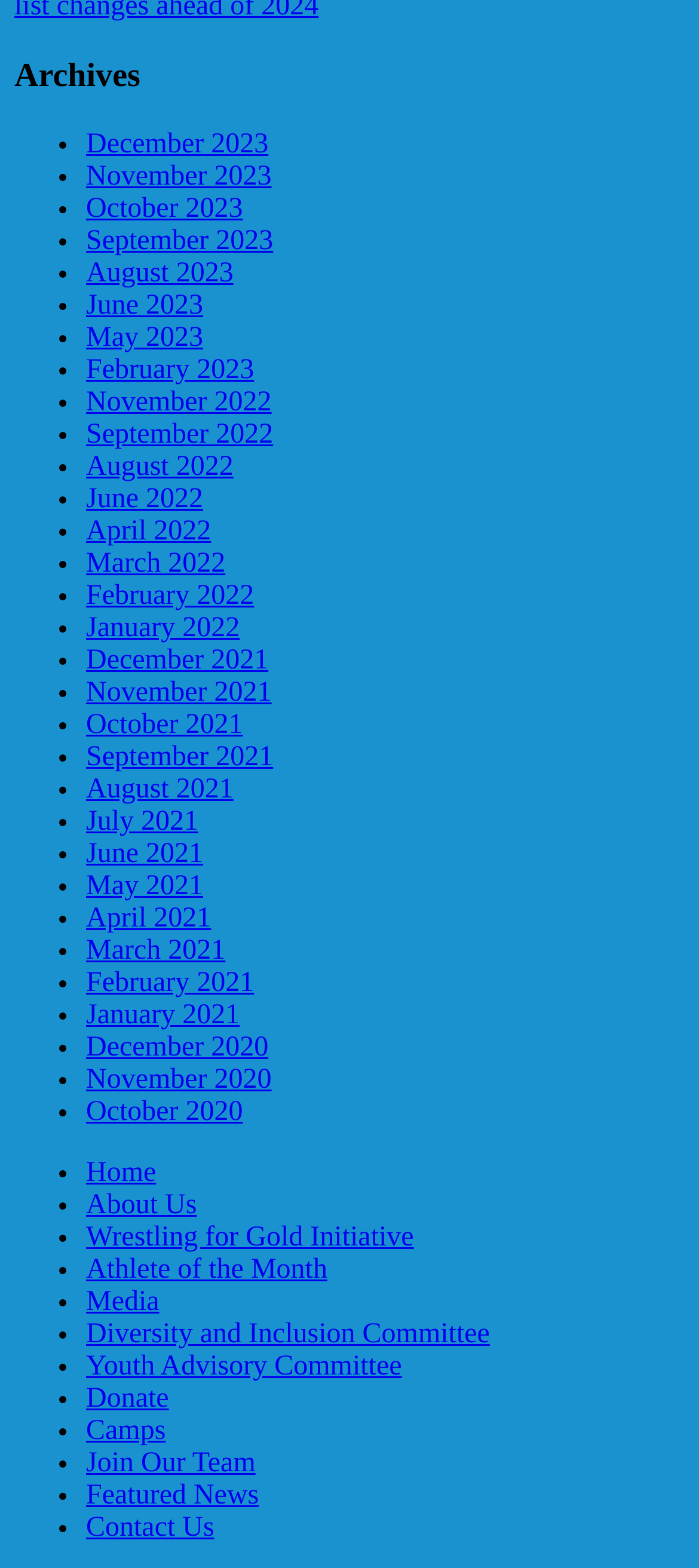Observe the image and answer the following question in detail: What is the earliest month available in the archives?

The earliest month available in the archives is December 2020 because it is the first link in the list of archives, indicating that it is the oldest month available.